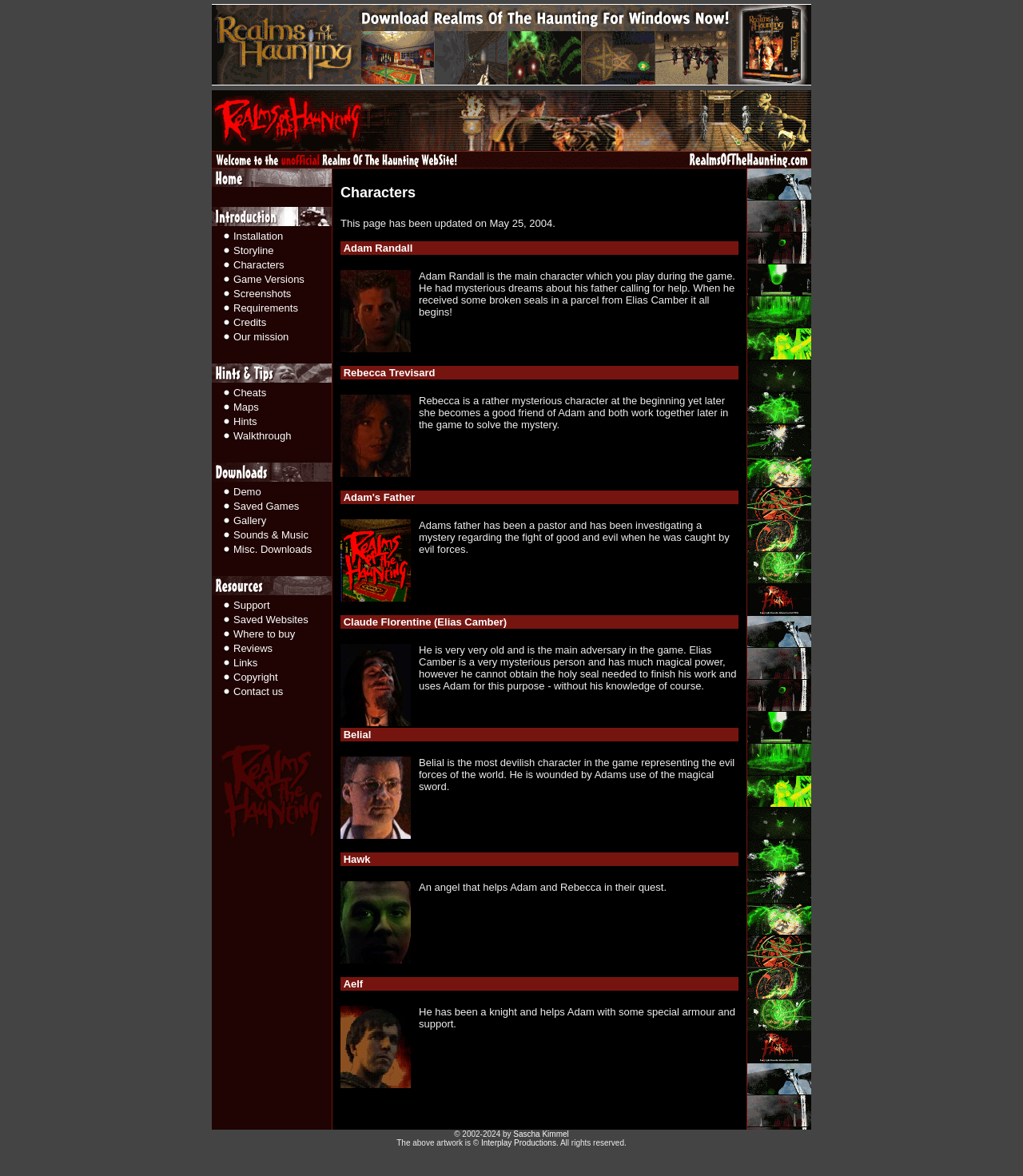Pinpoint the bounding box coordinates of the element to be clicked to execute the instruction: "Check Hints & Tips".

[0.207, 0.309, 0.324, 0.325]